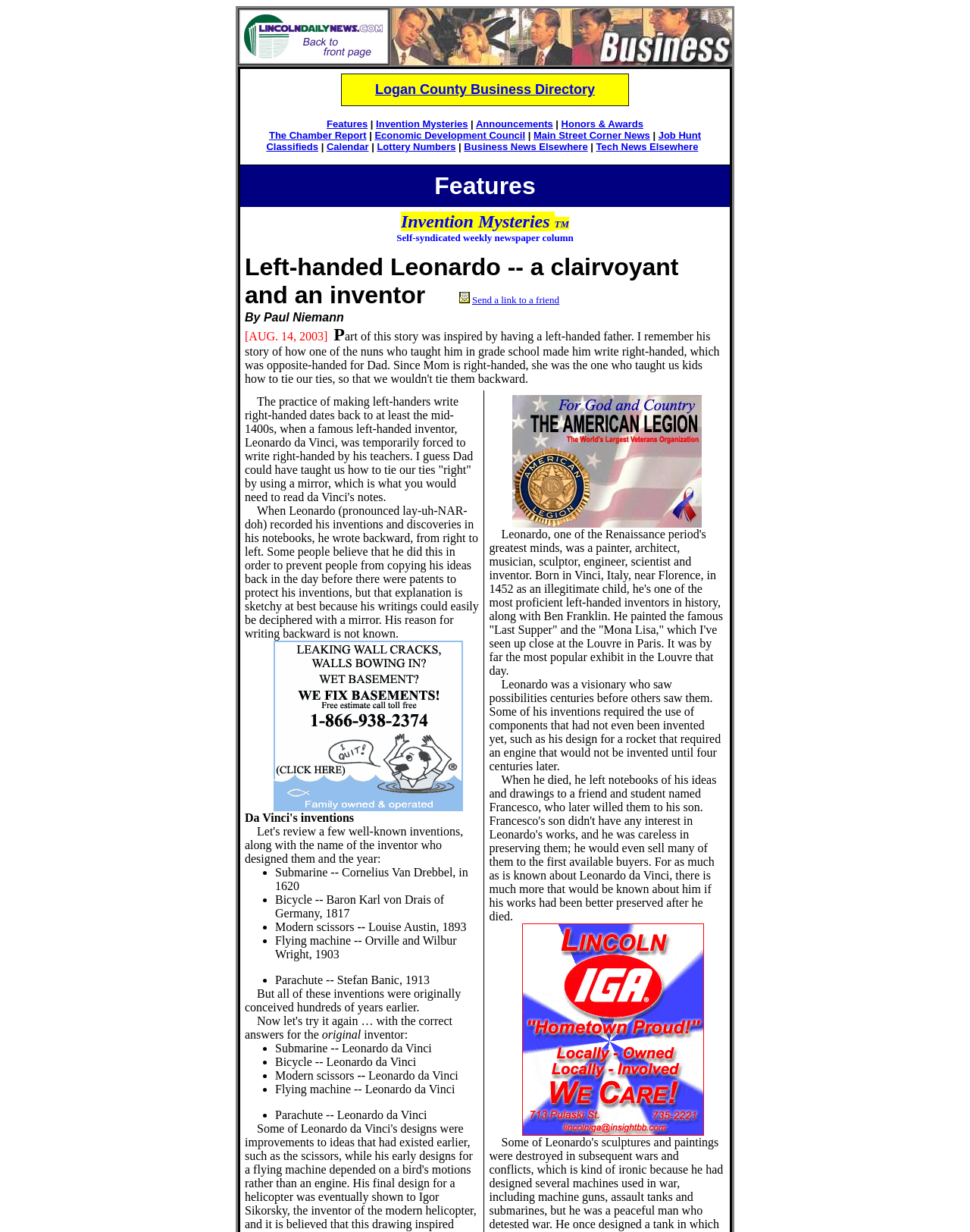Please locate the clickable area by providing the bounding box coordinates to follow this instruction: "Send a link to a friend".

[0.487, 0.239, 0.577, 0.248]